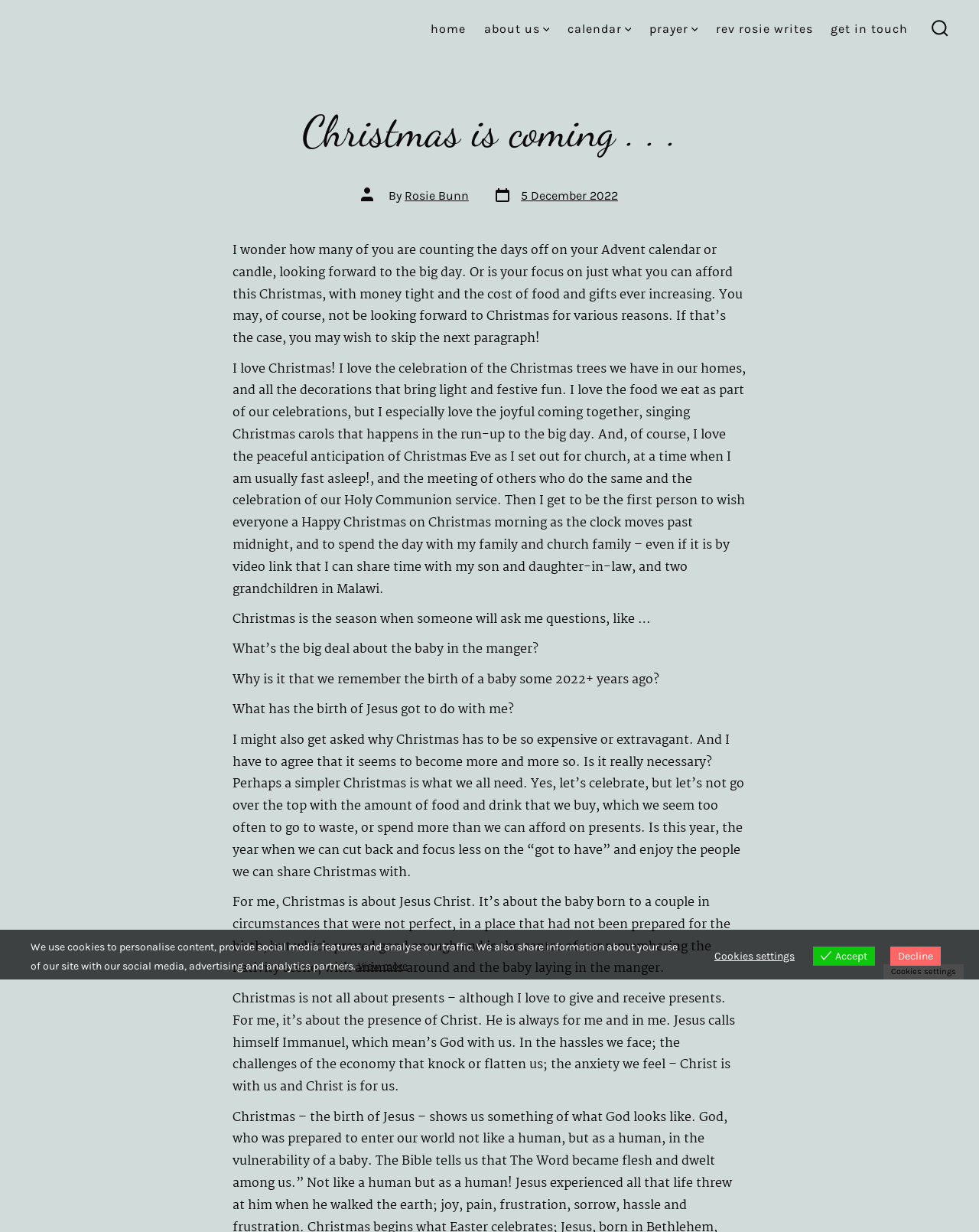Reply to the question with a brief word or phrase: How many paragraphs are in the main content?

5